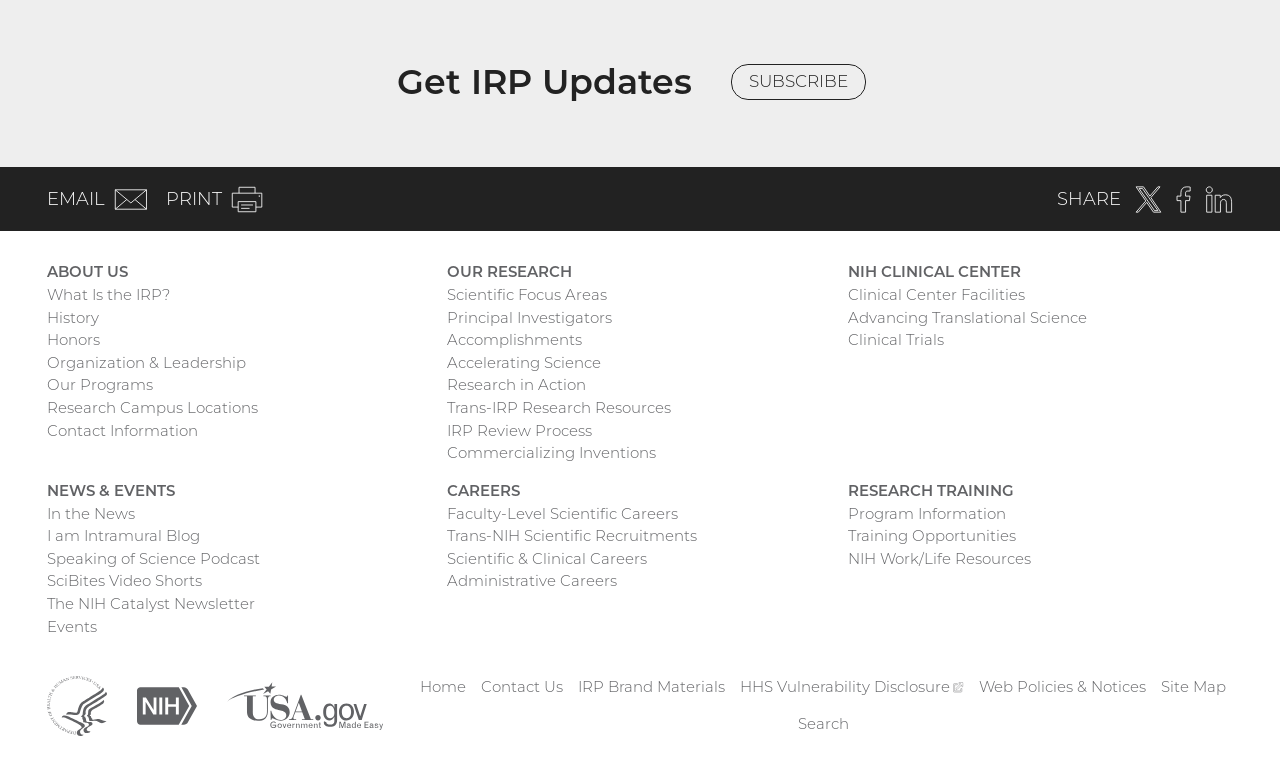Please identify the bounding box coordinates of the area I need to click to accomplish the following instruction: "Visit the NIH Clinical Center".

[0.662, 0.345, 0.797, 0.375]